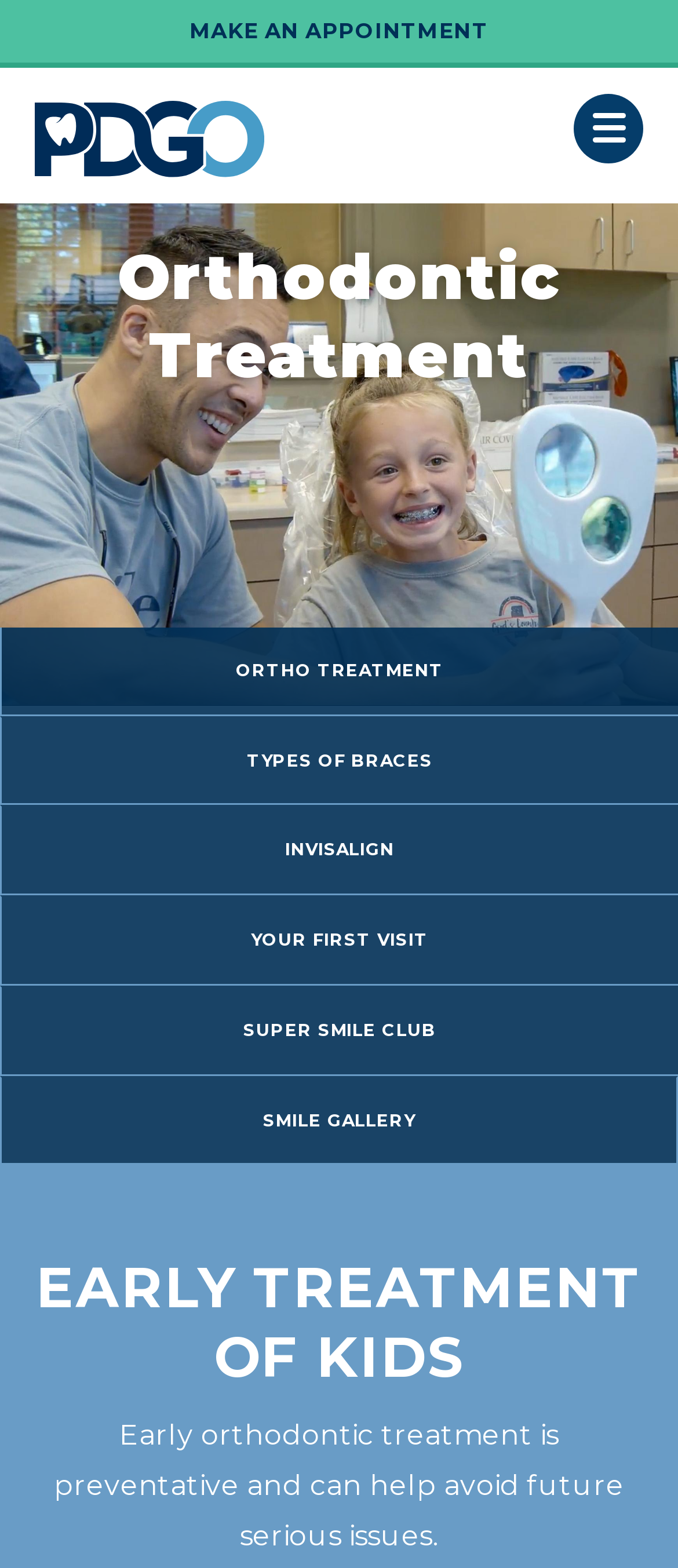What is the name of the program for kids?
Please use the image to deliver a detailed and complete answer.

The webpage mentions a program called Super Smile Club, which is likely a program designed for kids, given the context of pediatric dentistry and orthodontic treatment.